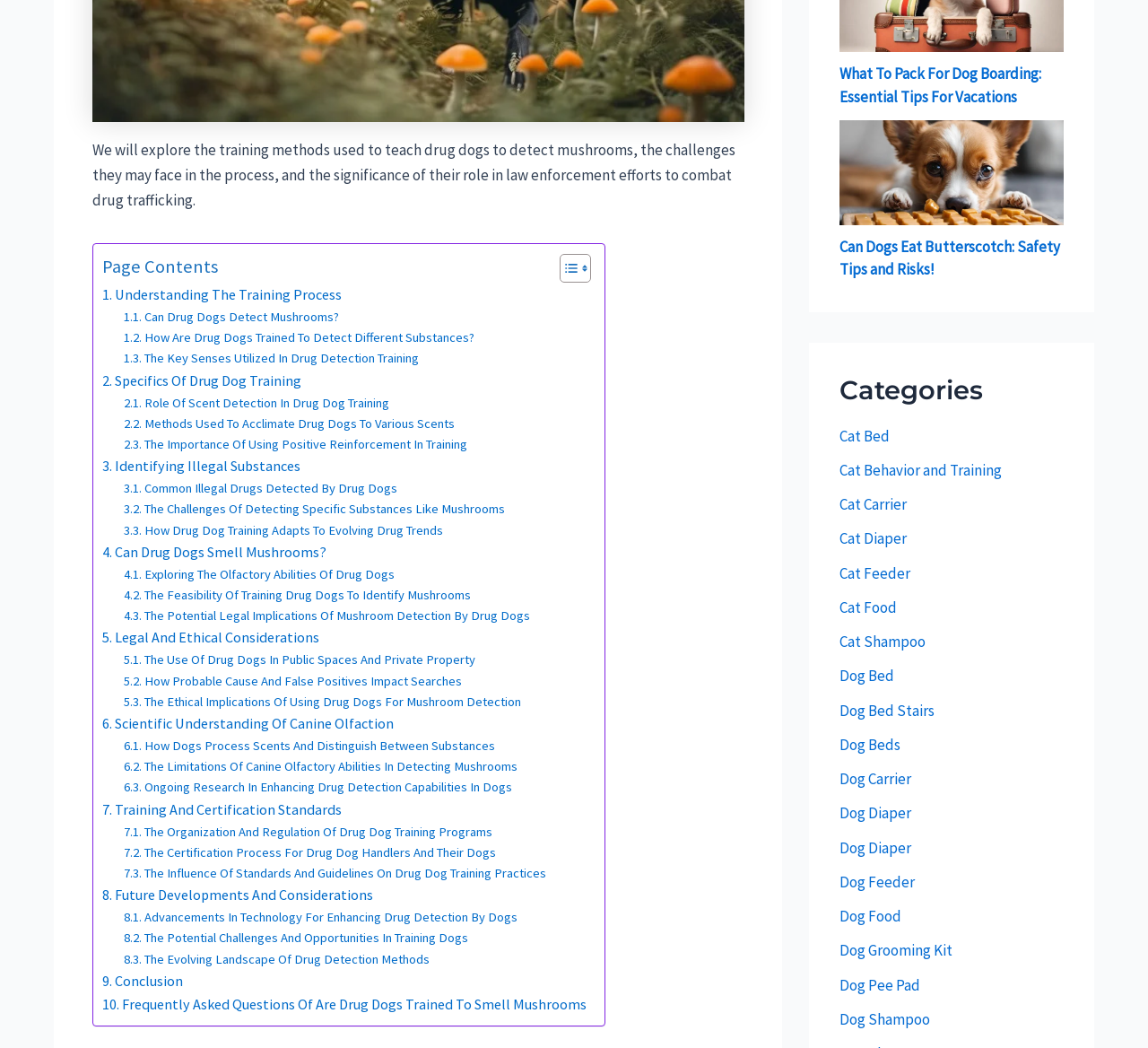Locate the bounding box coordinates of the clickable region necessary to complete the following instruction: "View the category of Cat Bed". Provide the coordinates in the format of four float numbers between 0 and 1, i.e., [left, top, right, bottom].

[0.731, 0.406, 0.775, 0.425]